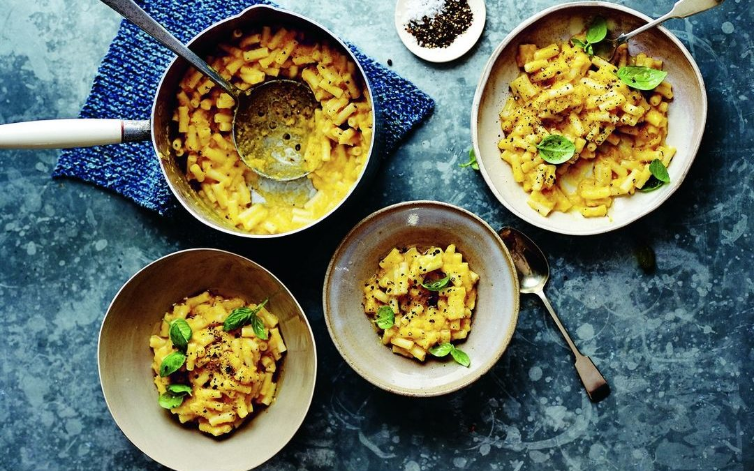Please give a concise answer to this question using a single word or phrase: 
How many bowls of macaroni are in the image?

Four